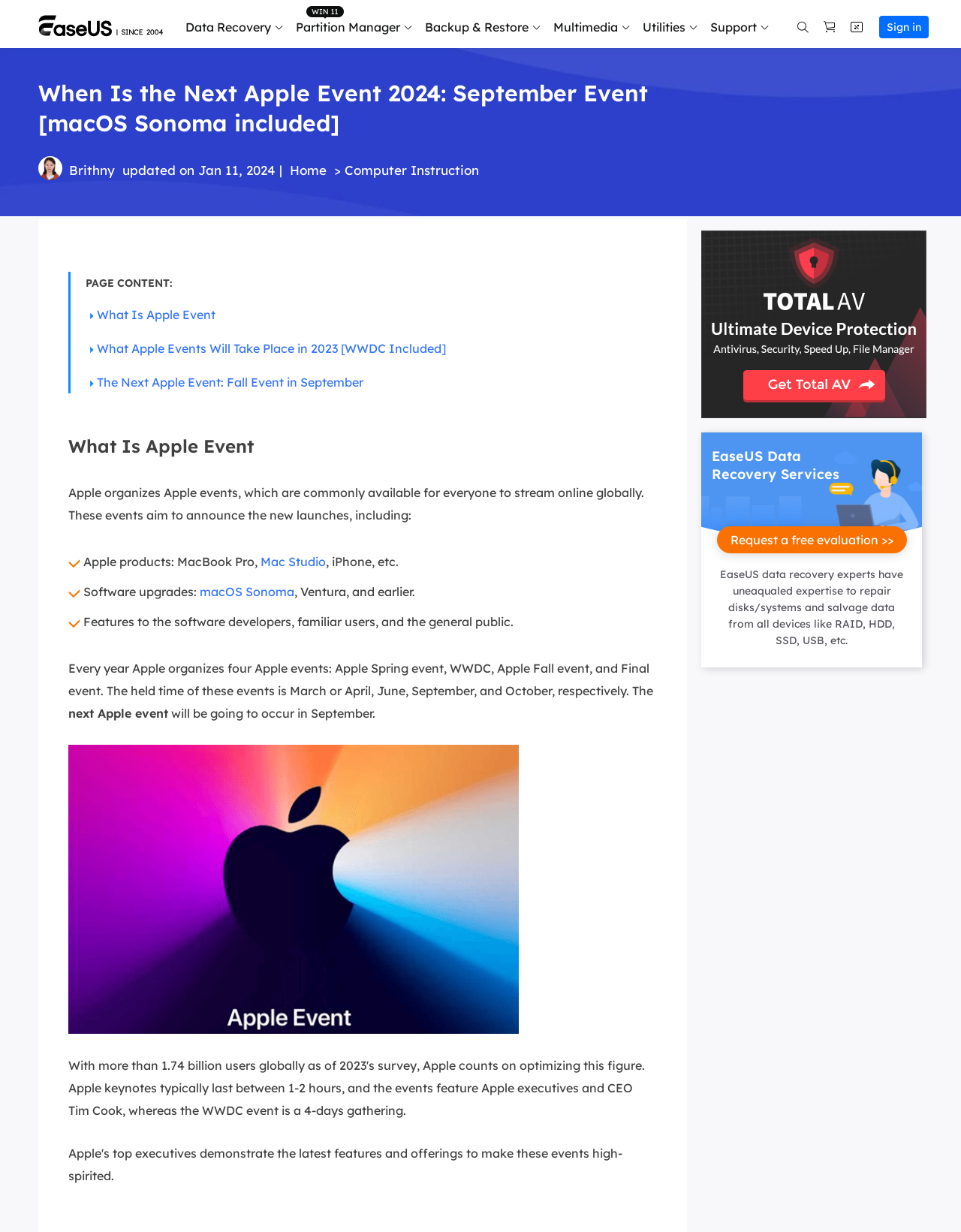Please find the bounding box coordinates of the element that needs to be clicked to perform the following instruction: "Click on Partition Master Personal disk manager". The bounding box coordinates should be four float numbers between 0 and 1, represented as [left, top, right, bottom].

[0.367, 0.055, 0.653, 0.097]